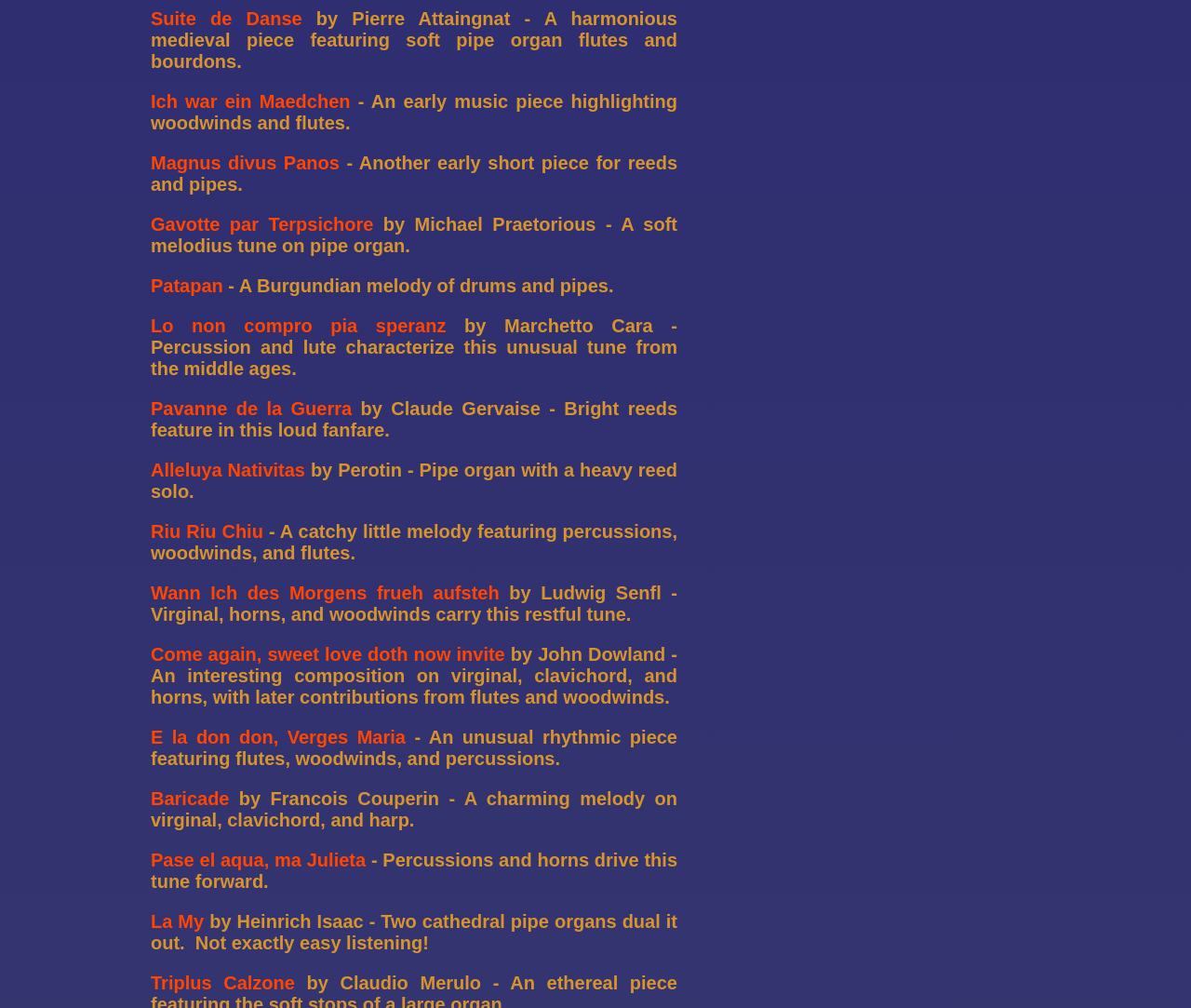Find the bounding box coordinates for the UI element whose description is: "Ich war ein Maedchen". The coordinates should be four float numbers between 0 and 1, in the format [left, top, right, bottom].

[0.127, 0.091, 0.294, 0.111]